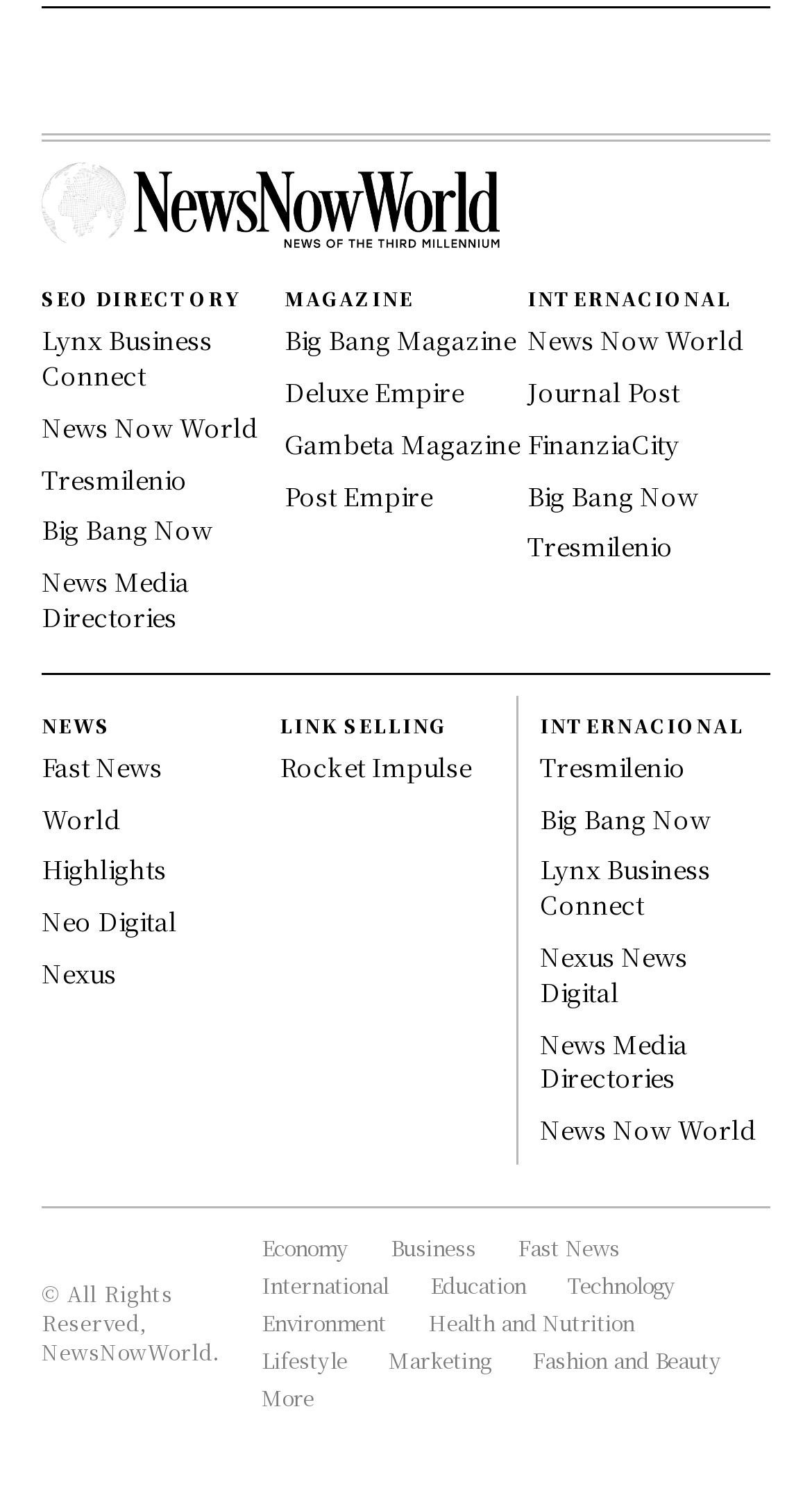Identify the bounding box of the HTML element described as: "Writers' Conference".

None